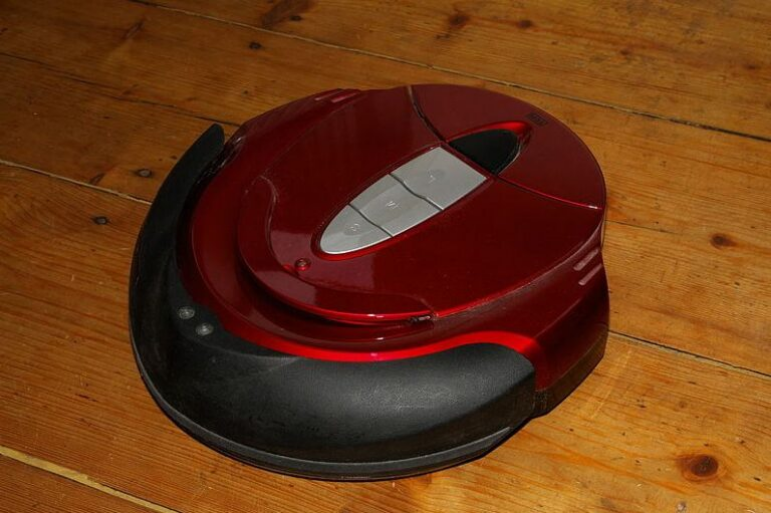Detail every aspect of the image in your description.

The image showcases a sleek, red automatic vacuum cleaner positioned on a wooden floor, highlighting its modern design and functionality. With a rounded, compact shape, the vacuum is equipped with control buttons on the top, suggesting ease of use. This image aligns with the theme of the article titled "Do you need an automatic vacuum cleaner?" on Easy Living Mom, which discusses the advantages of integrating robotic technology into home cleaning. The article emphasizes how such devices can alleviate the burden of manual vacuuming, making it particularly beneficial for individuals with physical restrictions. The aesthetic and functional design of the vacuum as depicted in the image resonates with the growing trend of automated household appliances, designed to enhance convenience in everyday cleaning tasks.